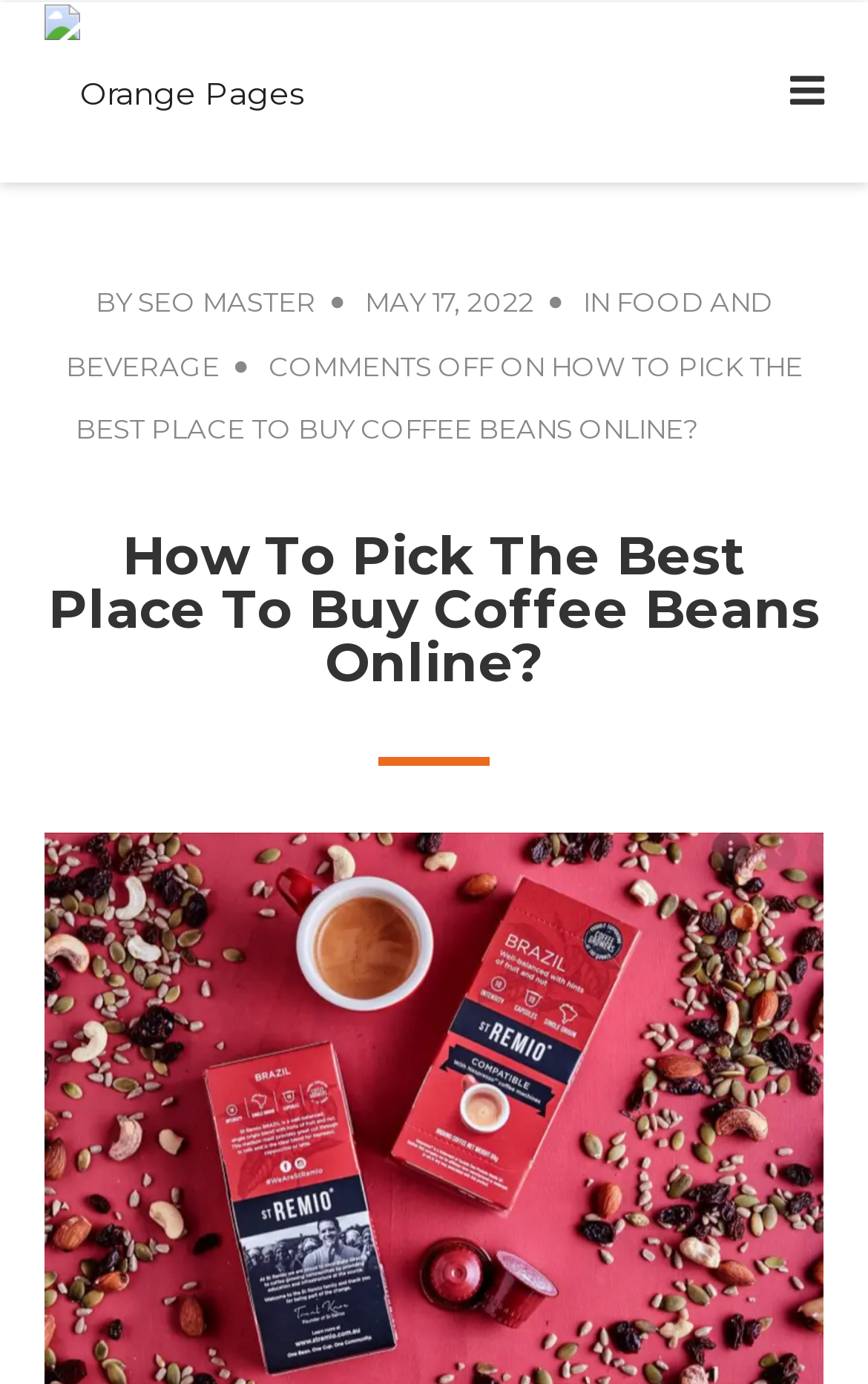Determine and generate the text content of the webpage's headline.

How To Pick The Best Place To Buy Coffee Beans Online?